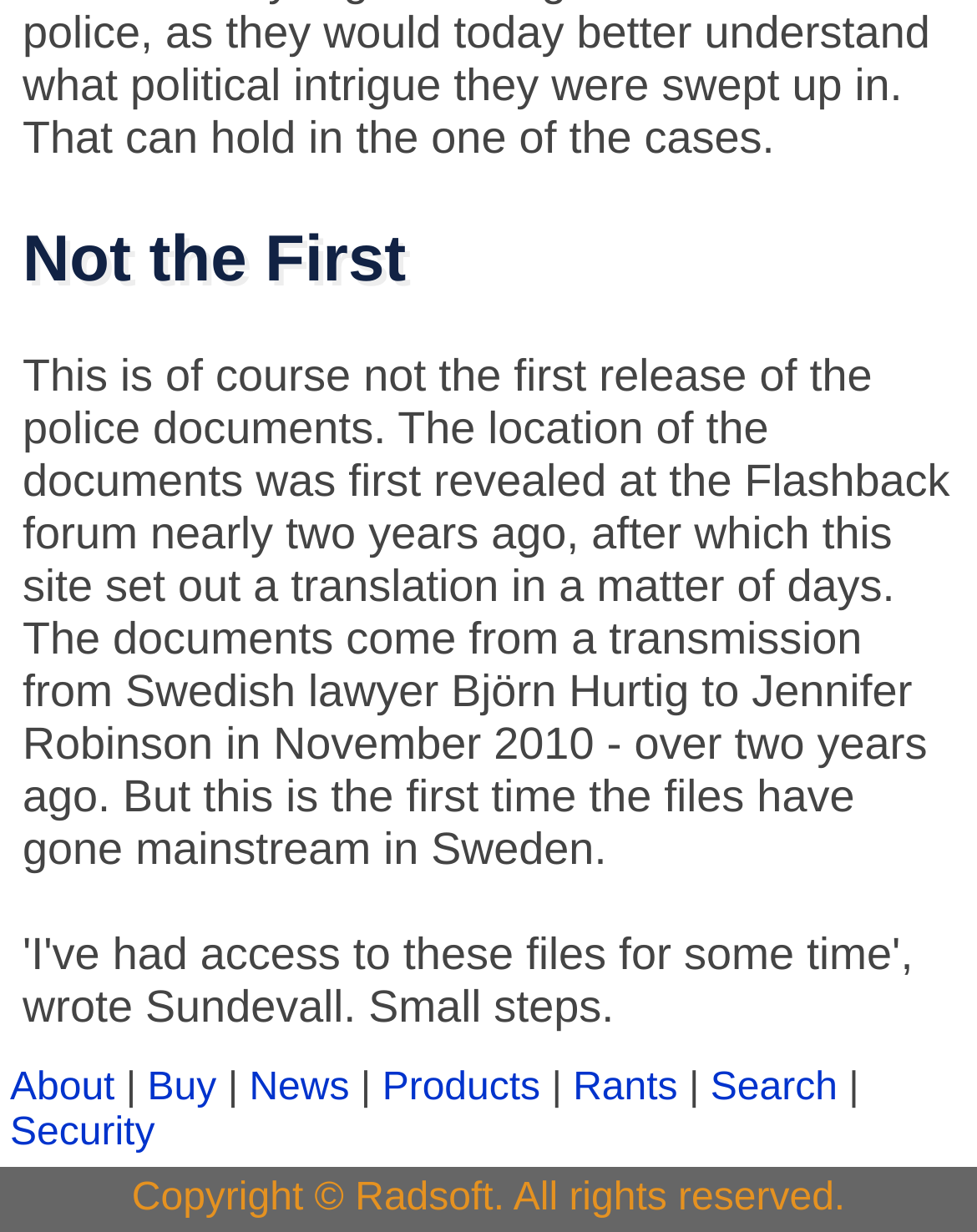Identify the bounding box of the UI element described as follows: "Security". Provide the coordinates as four float numbers in the range of 0 to 1 [left, top, right, bottom].

[0.01, 0.903, 0.158, 0.937]